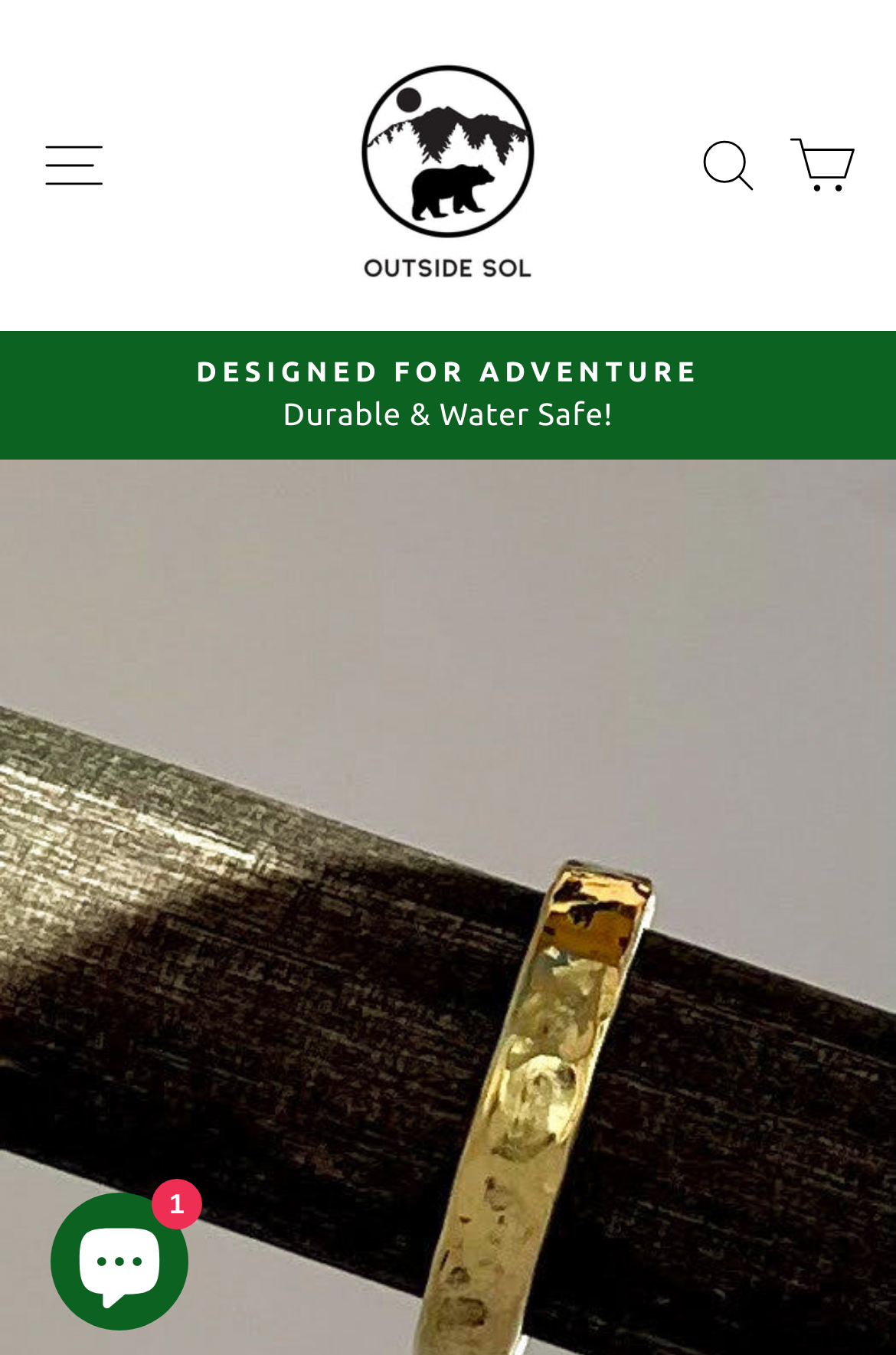Provide a brief response to the question below using one word or phrase:
How many navigation links are there?

3